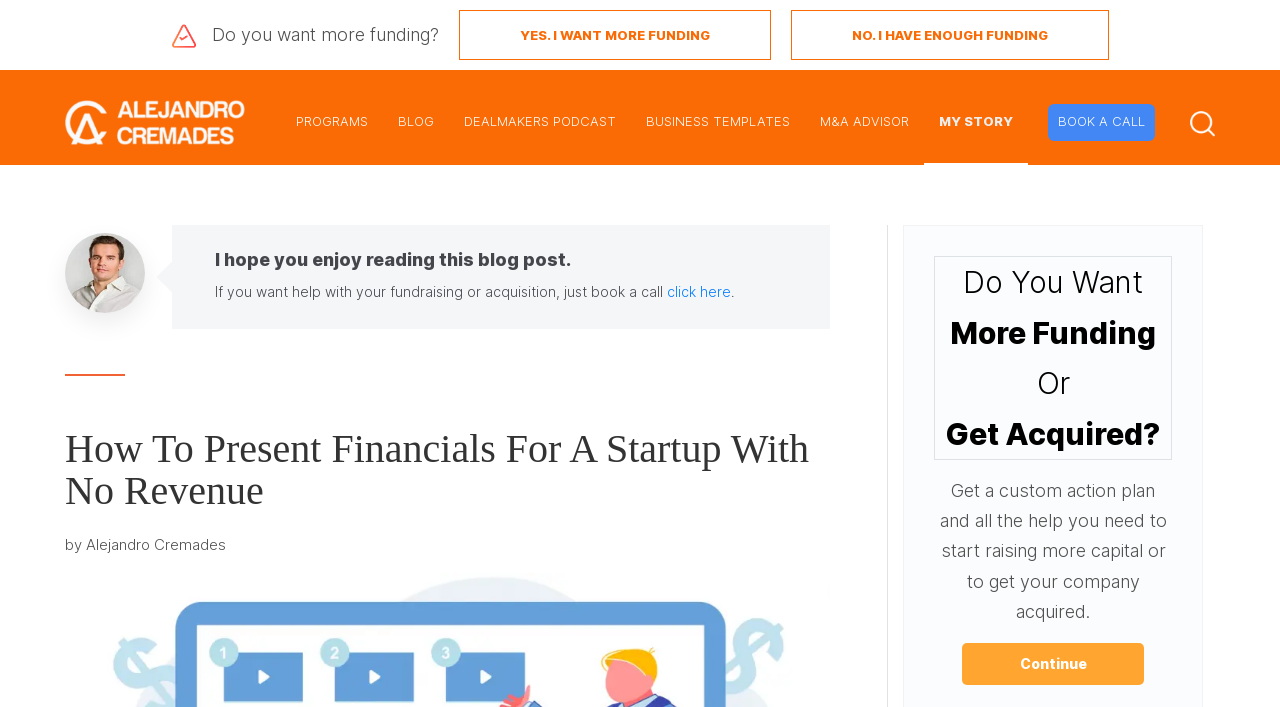What is the purpose of the 'BOOK A CALL' button?
Answer the question with a detailed explanation, including all necessary information.

The button is placed in a prominent location on the page, suggesting that it's a key action the user can take. The text above the button mentions booking a call, which supports this conclusion.